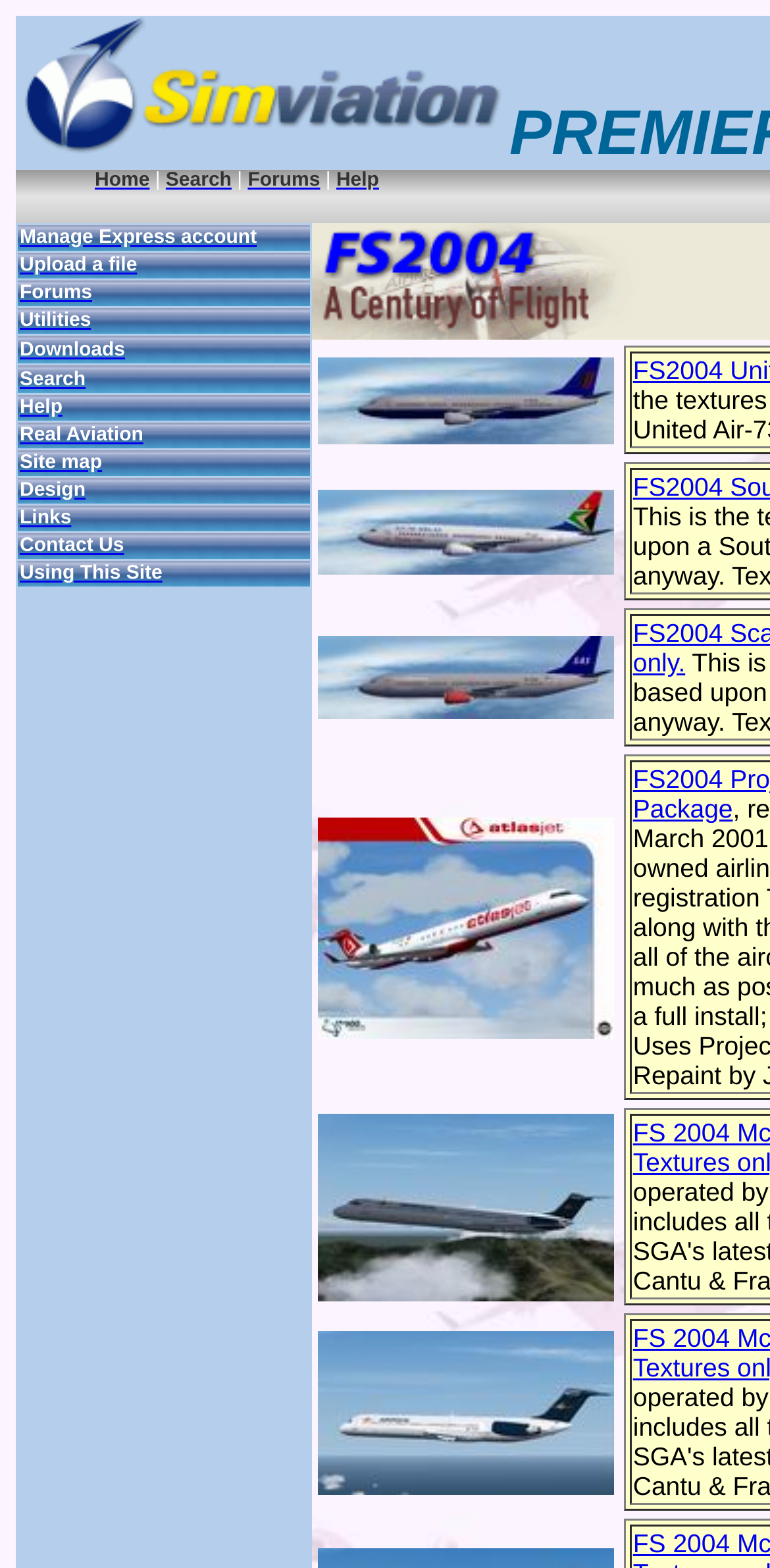Show the bounding box coordinates for the element that needs to be clicked to execute the following instruction: "Visit the Forums". Provide the coordinates in the form of four float numbers between 0 and 1, i.e., [left, top, right, bottom].

[0.322, 0.108, 0.416, 0.122]